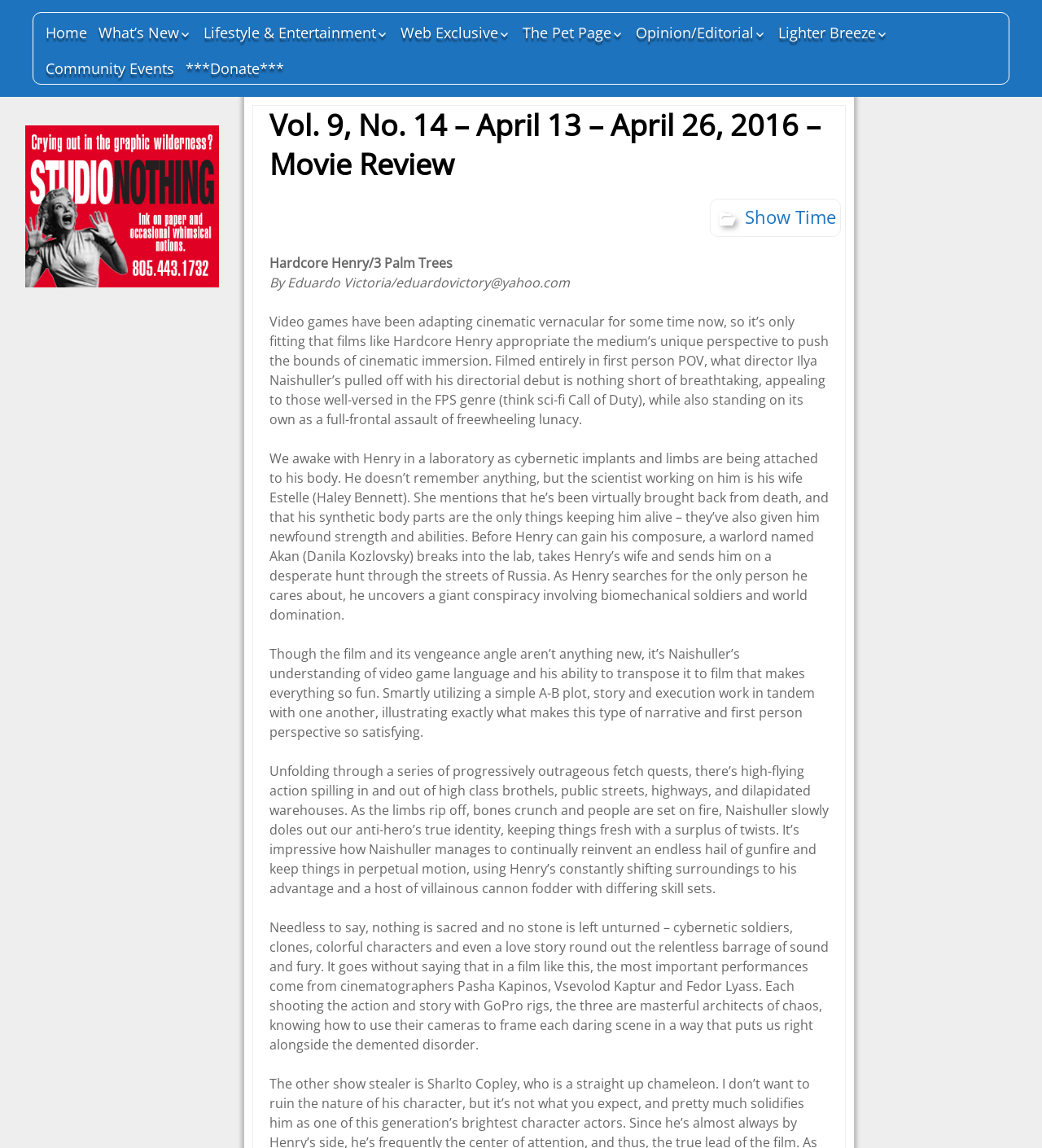Please identify the bounding box coordinates of the area that needs to be clicked to follow this instruction: "Explore Lifestyle & Entertainment".

[0.191, 0.015, 0.377, 0.043]